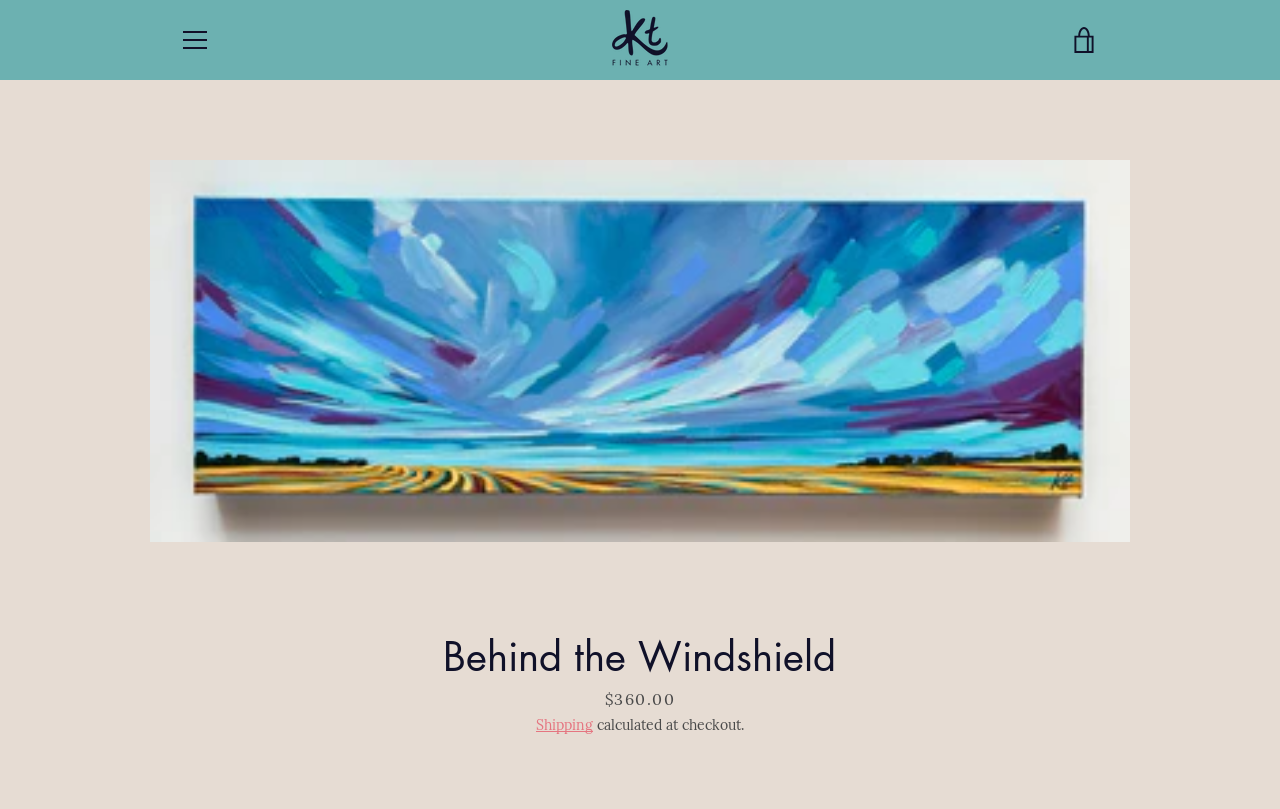What is the type of image on the webpage?
Carefully examine the image and provide a detailed answer to the question.

The type of image on the webpage can be inferred from the context of the webpage, which is about a painting, and the image element is described as 'Behind the Windshield', which is an acrylic painting.